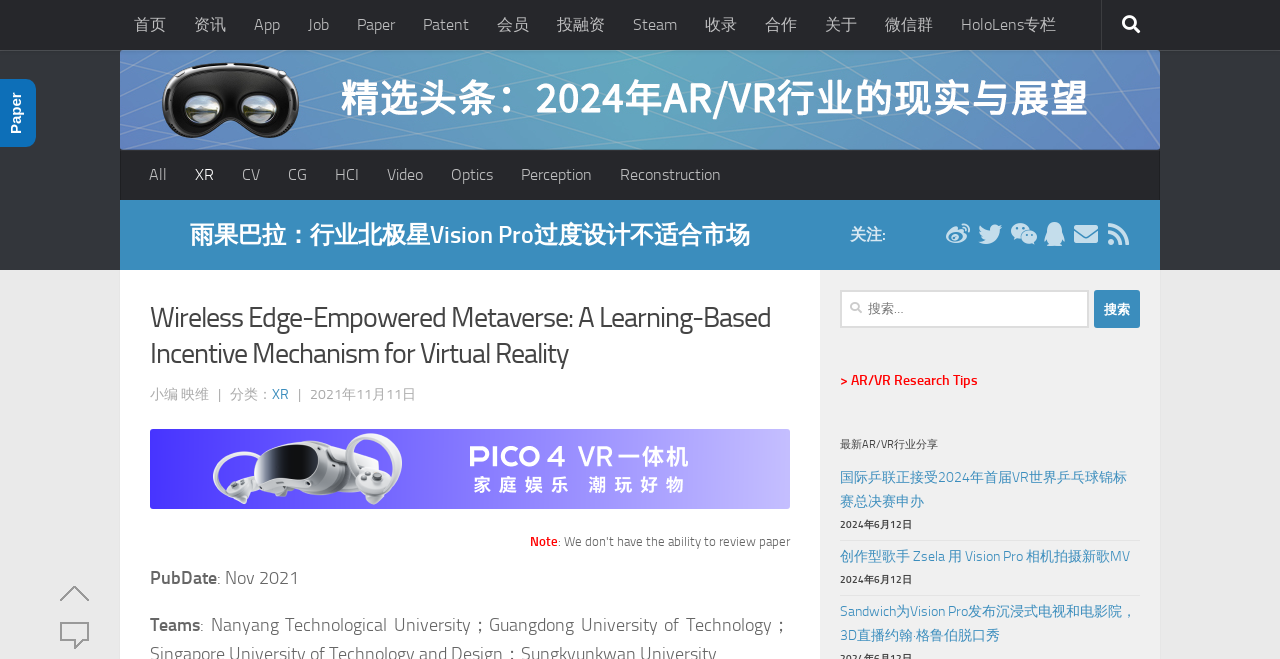Determine the bounding box coordinates of the clickable element necessary to fulfill the instruction: "check the latest 'AR/VR' industry sharing". Provide the coordinates as four float numbers within the 0 to 1 range, i.e., [left, top, right, bottom].

[0.656, 0.656, 0.891, 0.692]